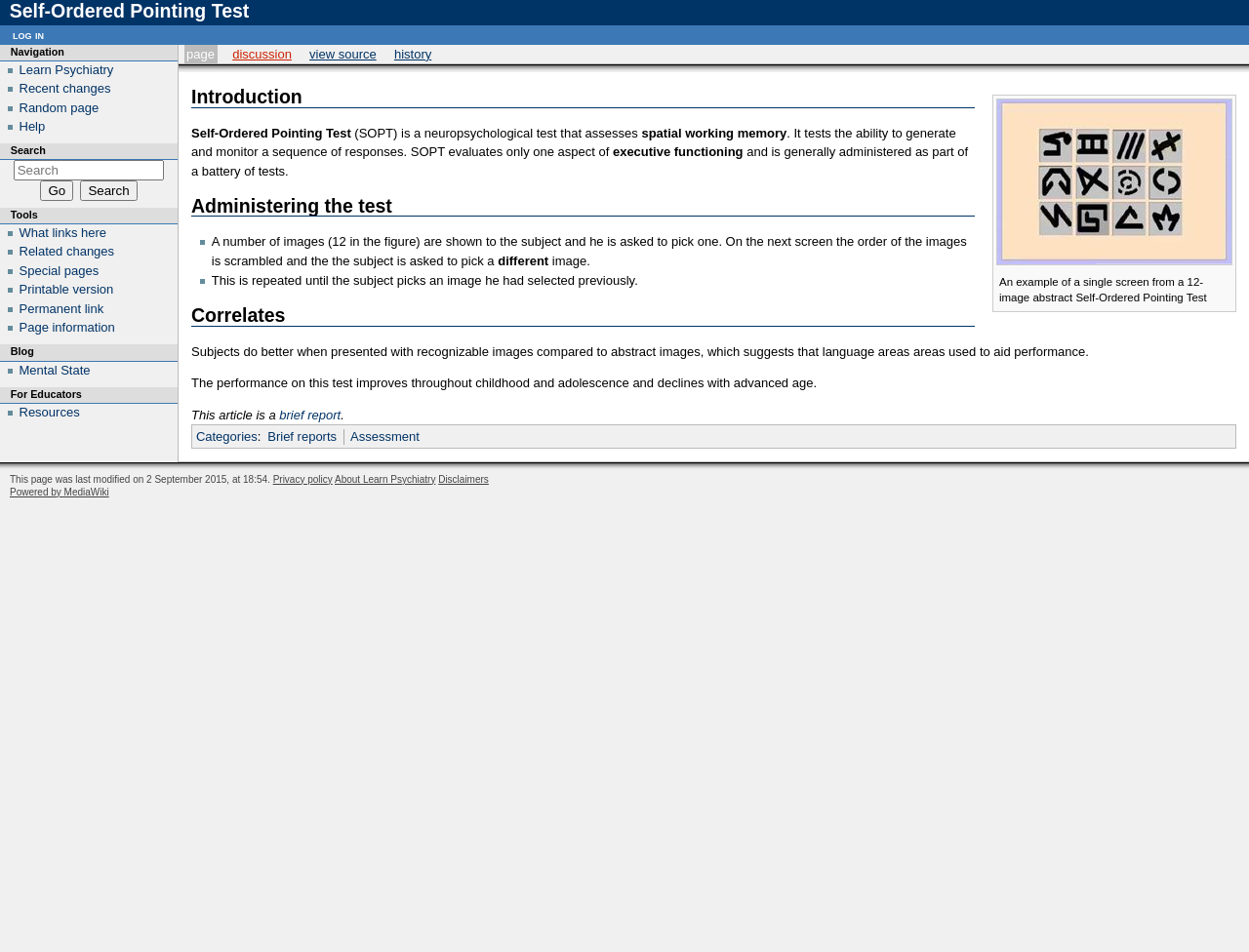Please provide a short answer using a single word or phrase for the question:
What is the name of the neuropsychological test described on this webpage?

Self-Ordered Pointing Test